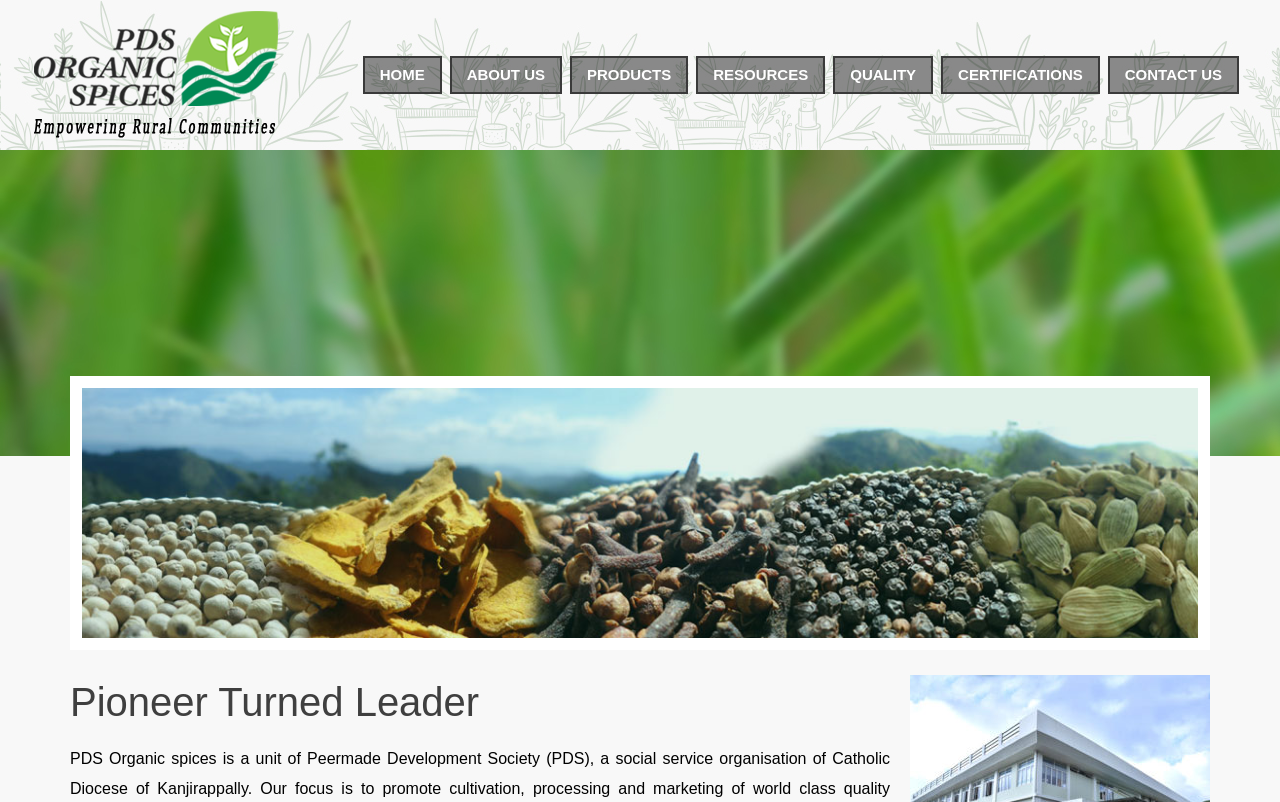Answer the question using only one word or a concise phrase: How many main navigation links are there?

7